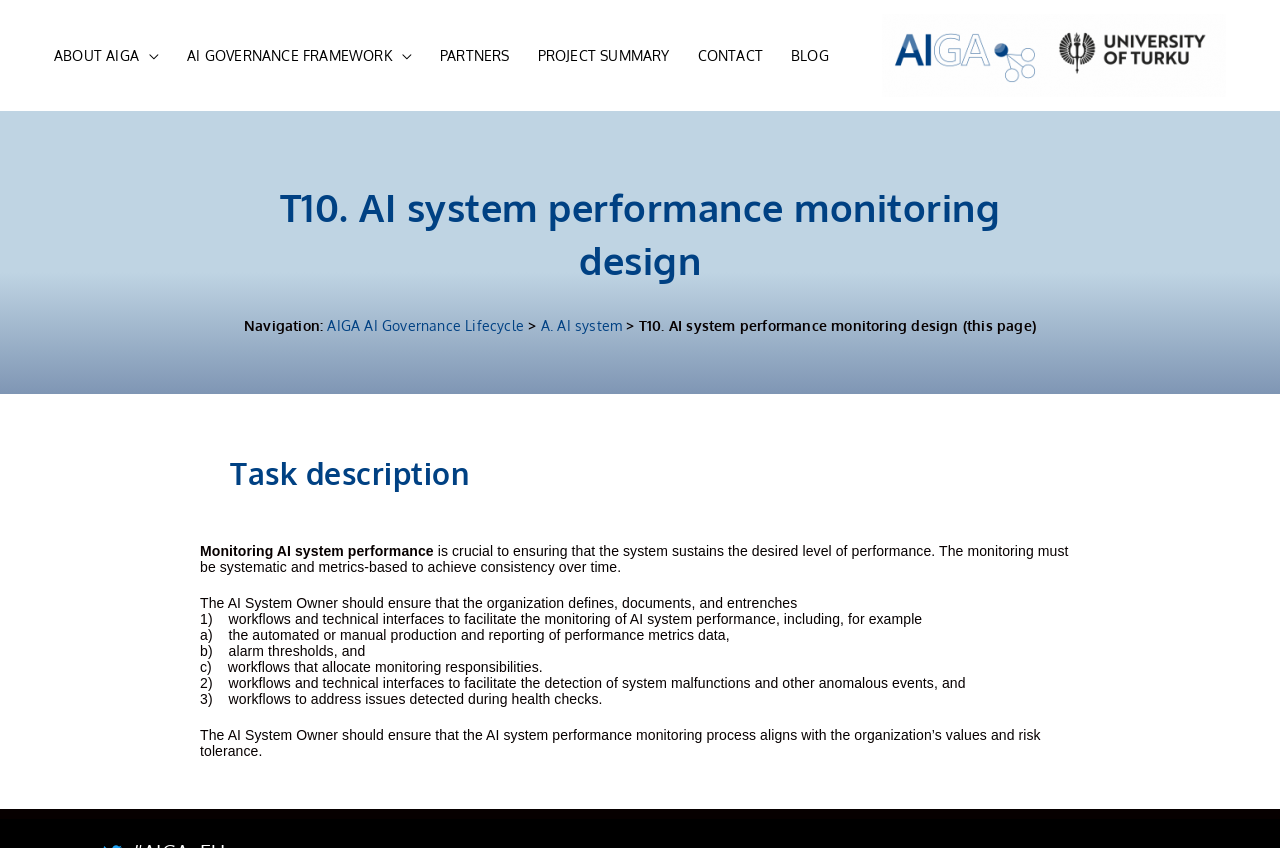Show the bounding box coordinates of the element that should be clicked to complete the task: "Click the site logo".

None